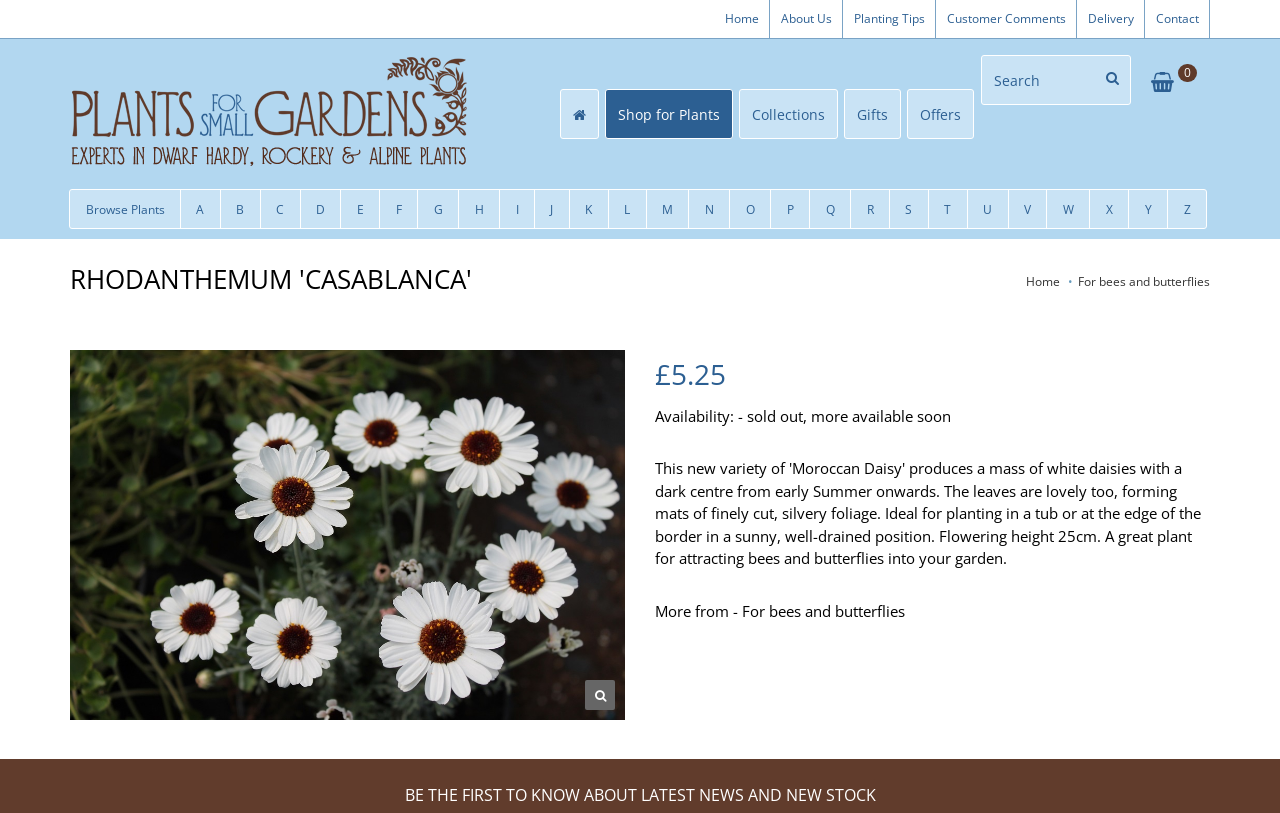Please find the bounding box coordinates of the section that needs to be clicked to achieve this instruction: "Click on the 'Shop for Plants' link".

[0.484, 0.109, 0.584, 0.171]